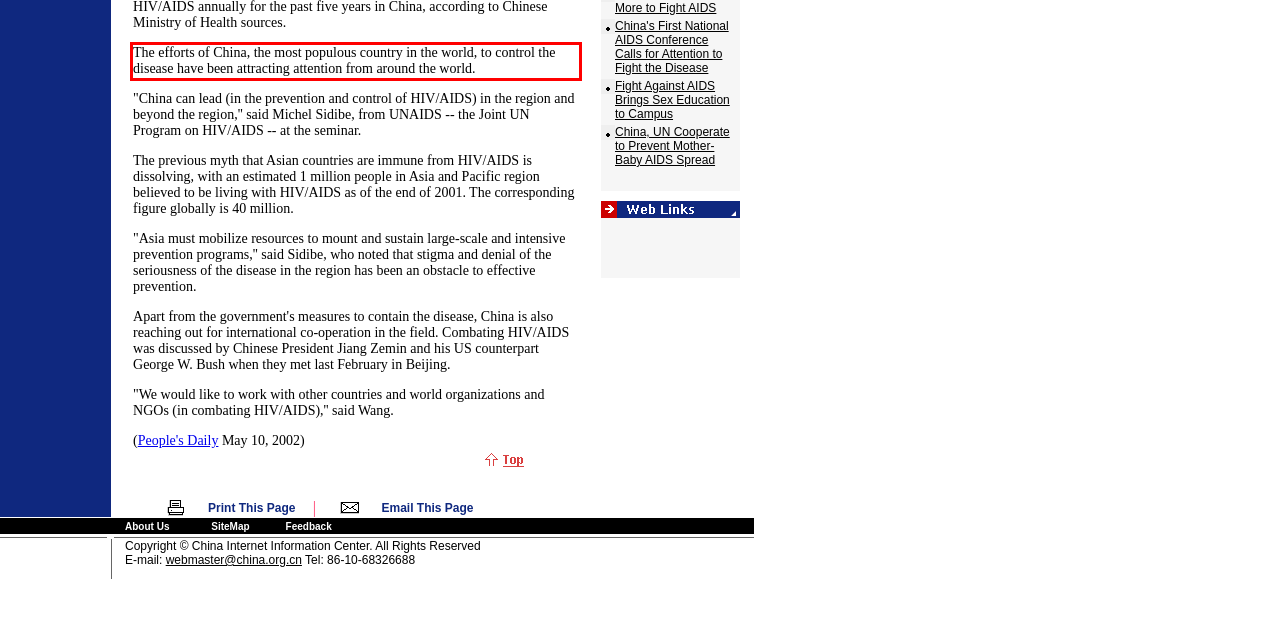You have a webpage screenshot with a red rectangle surrounding a UI element. Extract the text content from within this red bounding box.

The efforts of China, the most populous country in the world, to control the disease have been attracting attention from around the world.